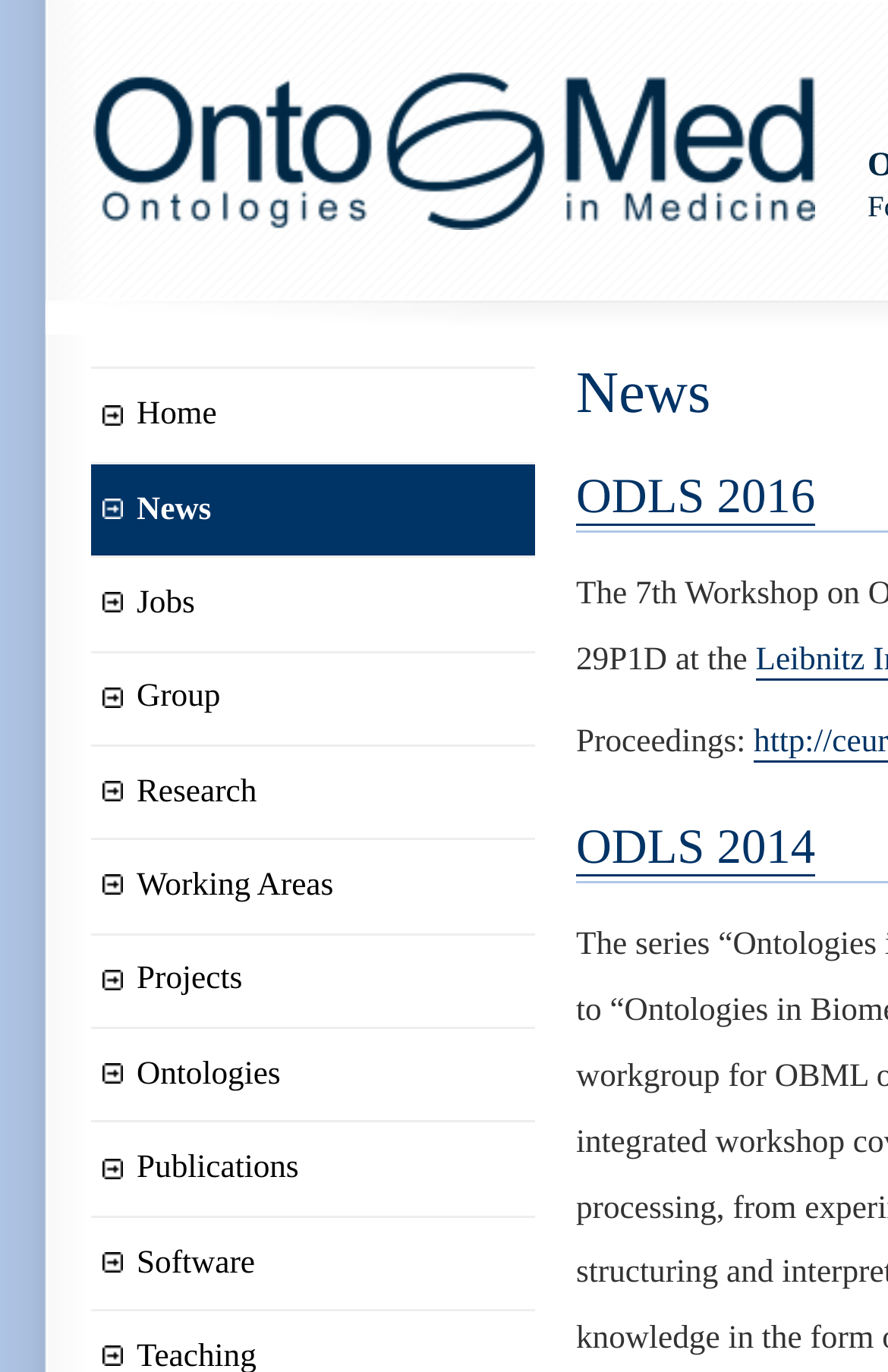Determine the main headline from the webpage and extract its text.

Ontologies in Medicine and Life Sciences
Foundations, Development and Applications